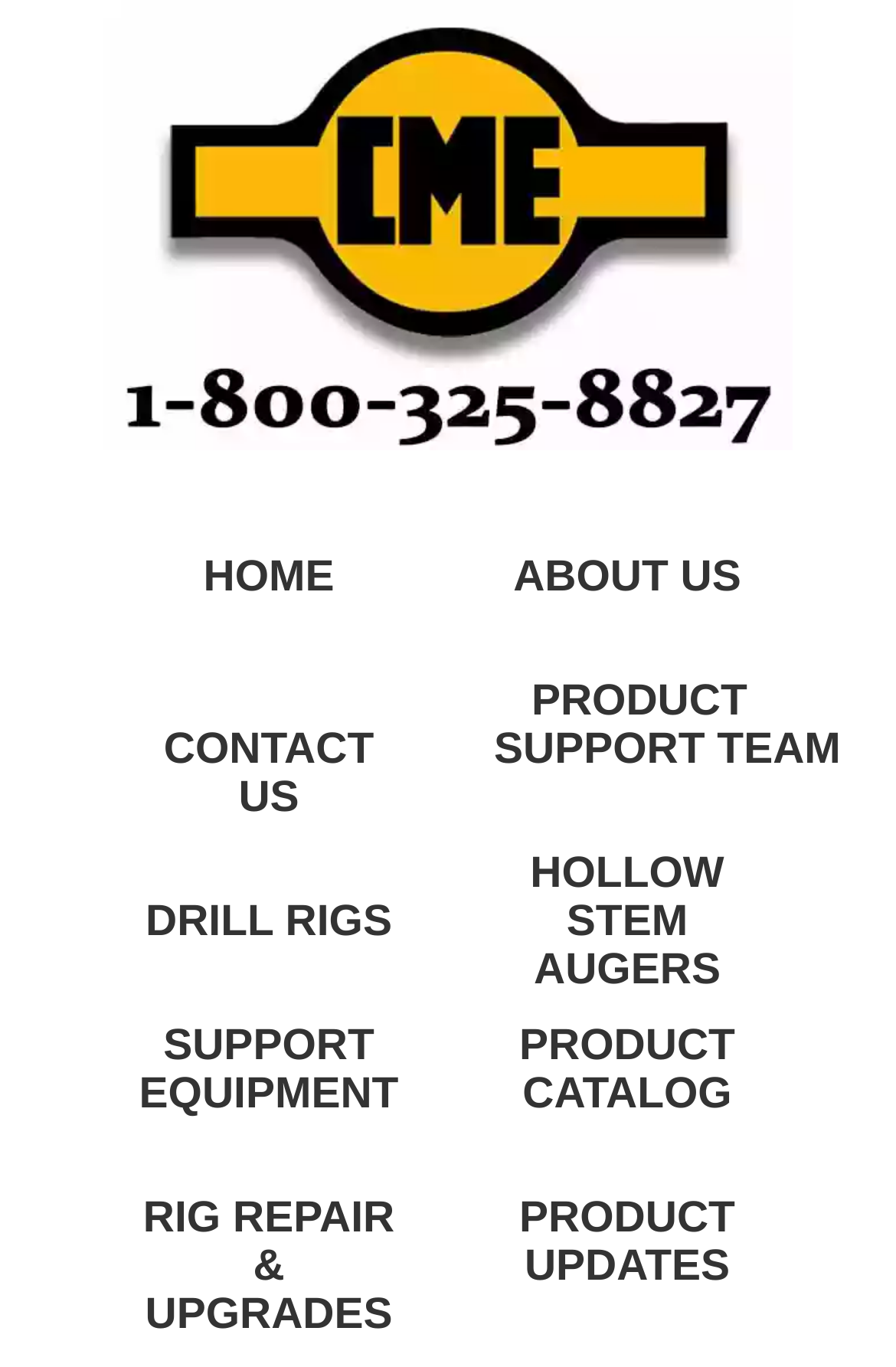Find the bounding box coordinates of the clickable element required to execute the following instruction: "visit HOME page". Provide the coordinates as four float numbers between 0 and 1, i.e., [left, top, right, bottom].

[0.1, 0.338, 0.5, 0.464]